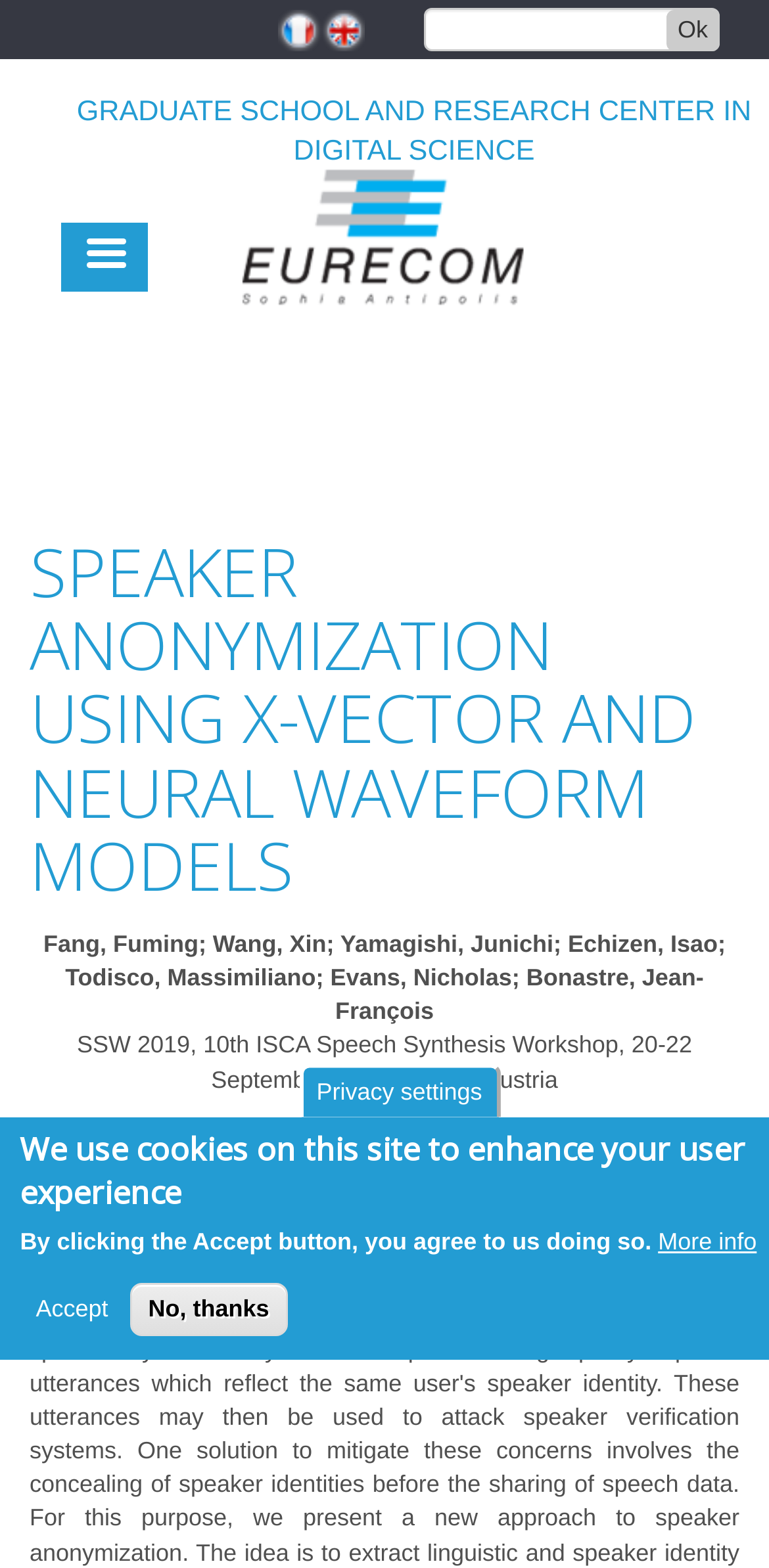Please identify the coordinates of the bounding box for the clickable region that will accomplish this instruction: "Click the 'Privacy settings' button".

[0.388, 0.678, 0.65, 0.713]